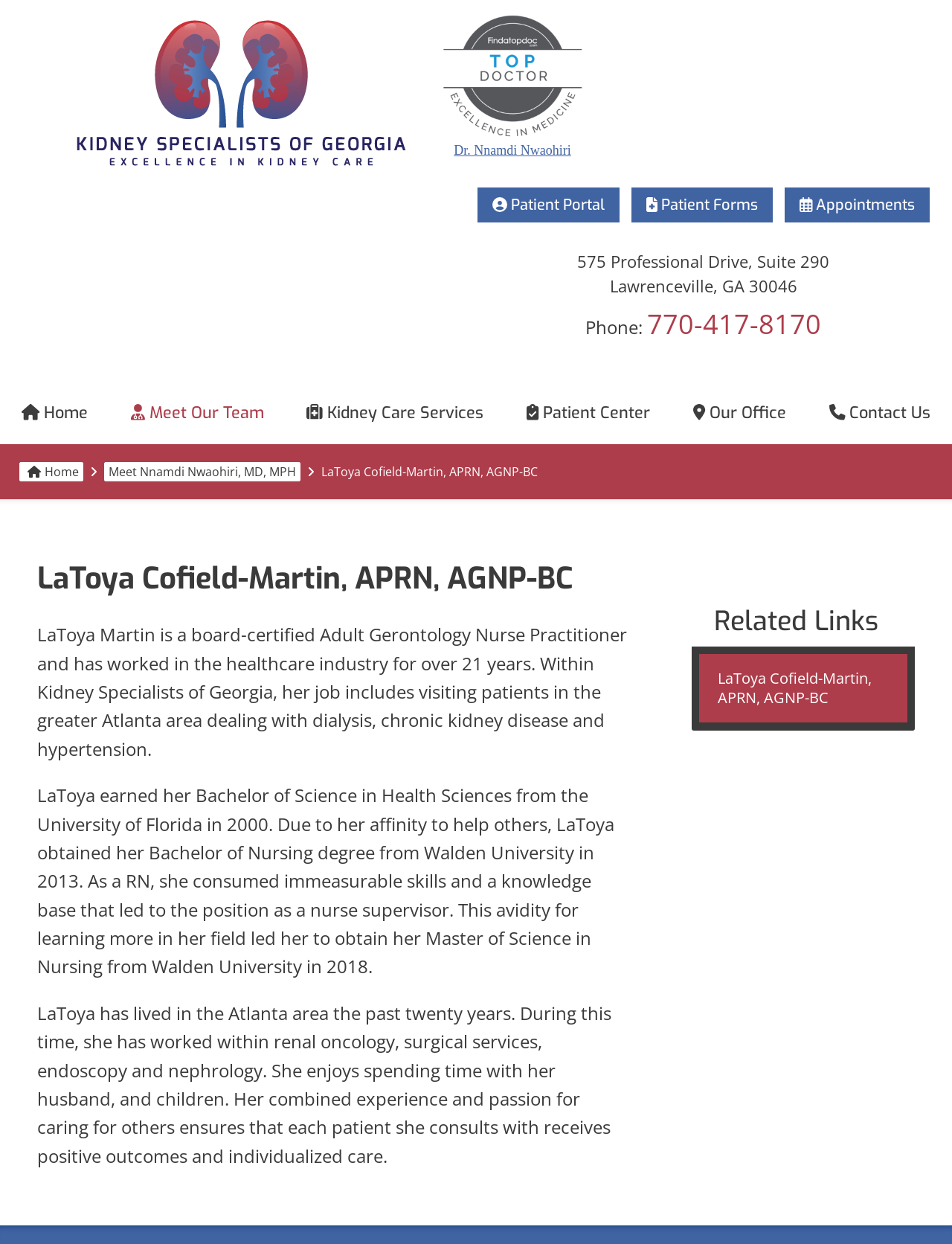Determine the webpage's heading and output its text content.

LaToya Cofield-Martin, APRN, AGNP-BC